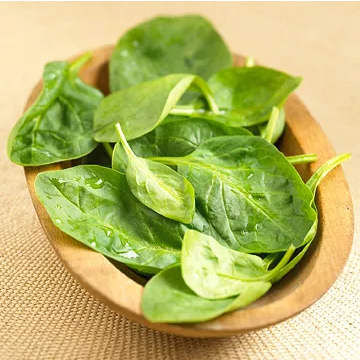Elaborate on all the elements present in the image.

This image depicts a wooden bowl filled with fresh spinach leaves, showcasing their vibrant green color and glossy texture. The spinach appears crisp and freshly washed, emphasizing its nutritious appeal. Spinach is highlighted as a key ingredient in healthy eating during pregnancy, known for its high levels of folate and iron. The greens are commonly recommended as part of a balanced diet, enriching meals such as salads, sandwiches, and stir-fries. This visual serves to illustrate the importance of incorporating leafy greens into daily meals to enhance nutrient intake for expecting mothers.